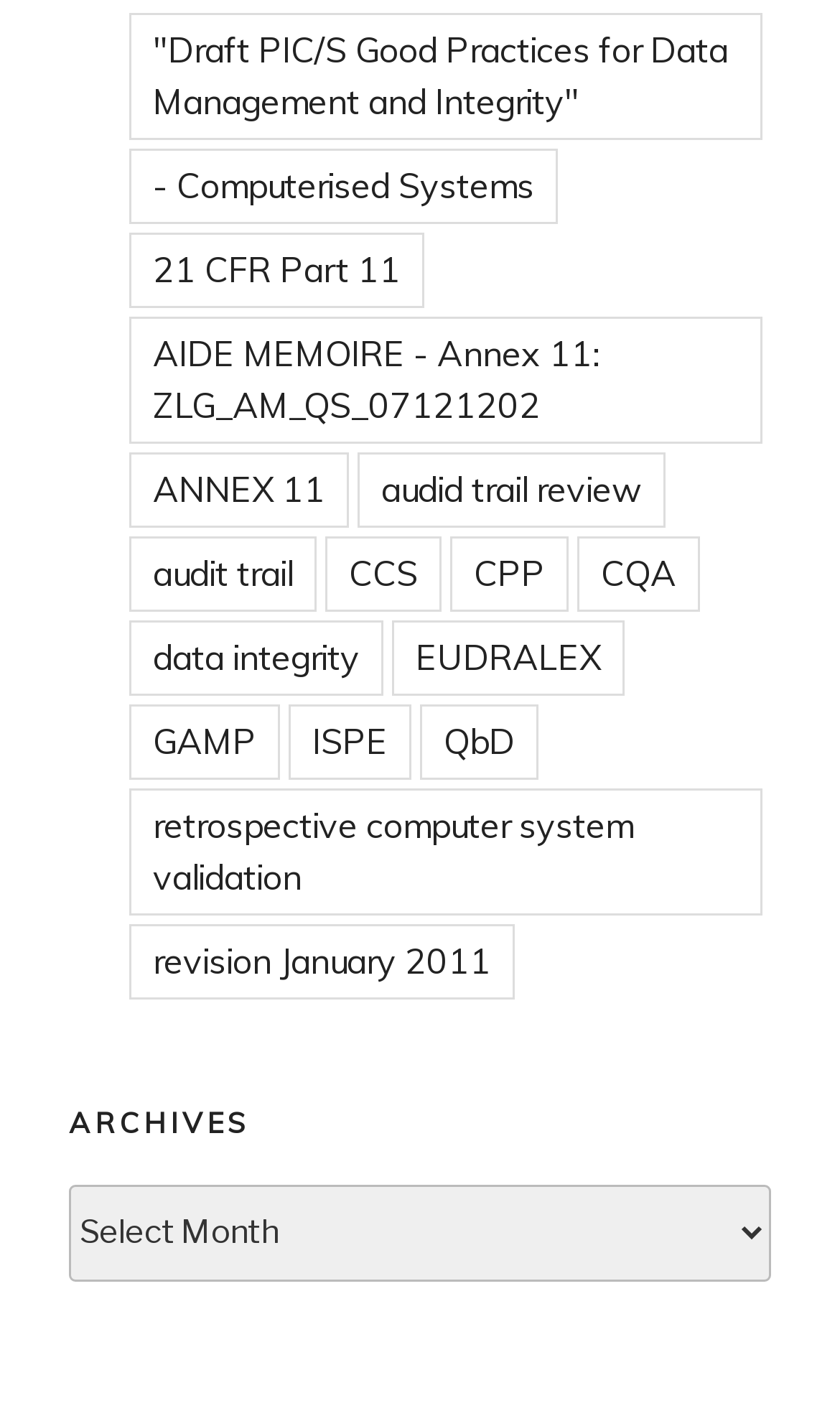Determine the bounding box coordinates of the section to be clicked to follow the instruction: "Select 'Archives' from the combobox". The coordinates should be given as four float numbers between 0 and 1, formatted as [left, top, right, bottom].

[0.082, 0.836, 0.918, 0.905]